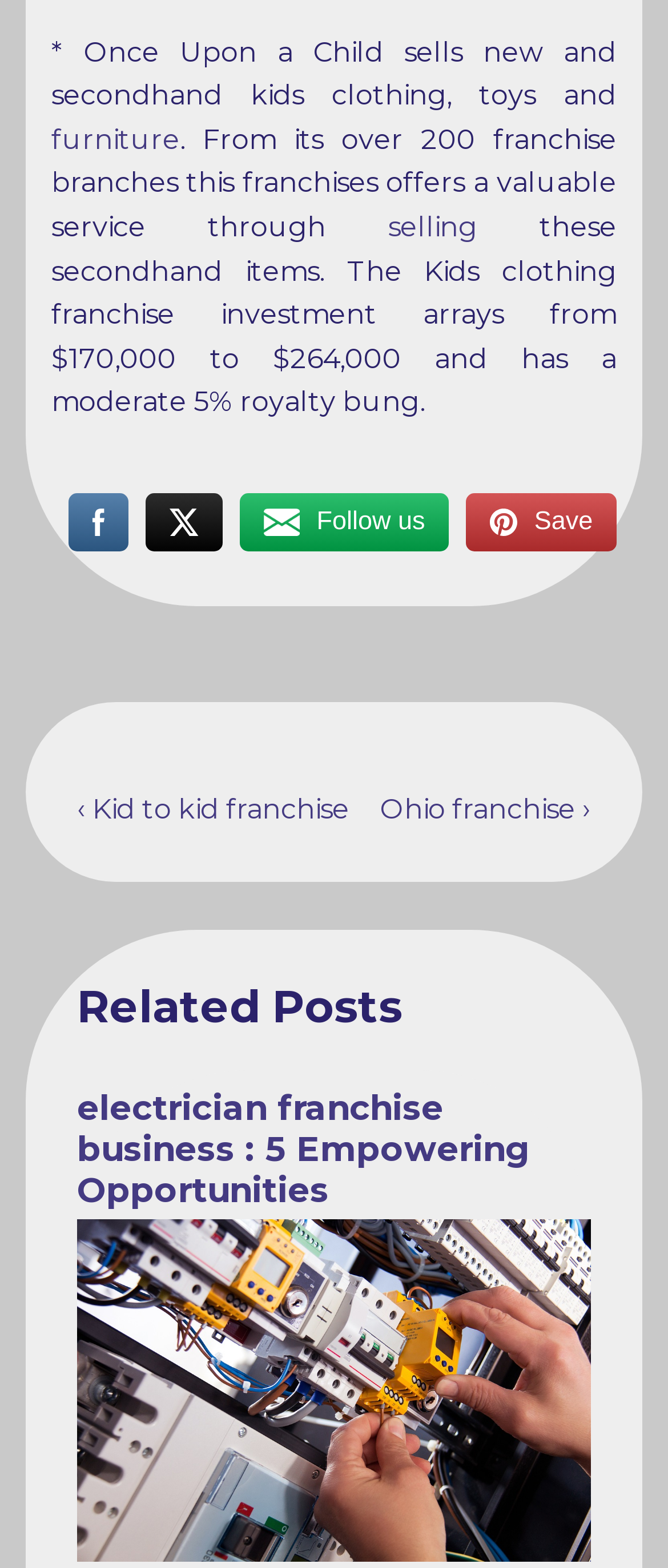Please examine the image and provide a detailed answer to the question: What is the royalty rate for the Kids clothing franchise?

According to the static text on the webpage, the Kids clothing franchise has a moderate 5% royalty rate.